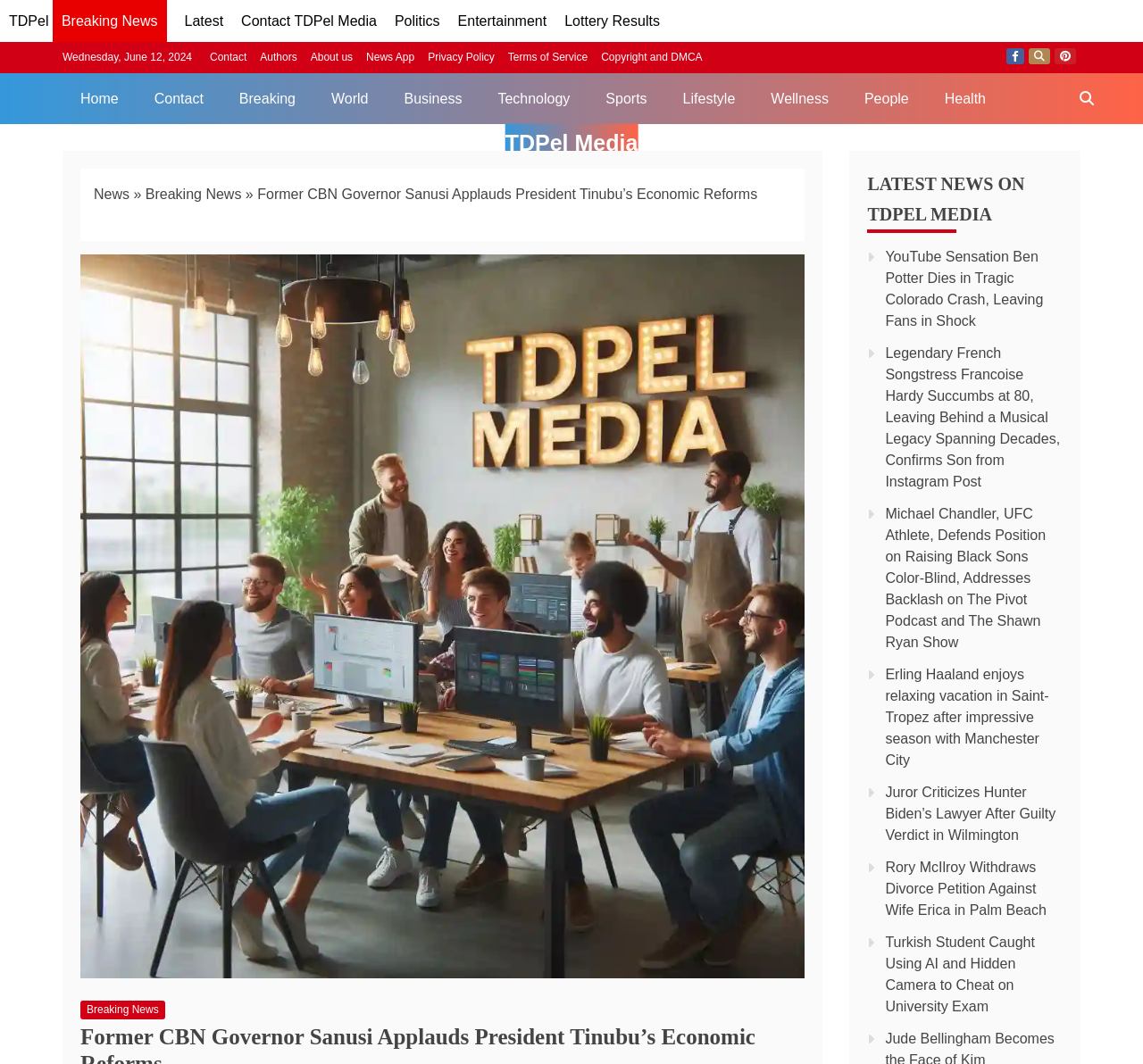Please indicate the bounding box coordinates of the element's region to be clicked to achieve the instruction: "Go to the home page". Provide the coordinates as four float numbers between 0 and 1, i.e., [left, top, right, bottom].

None